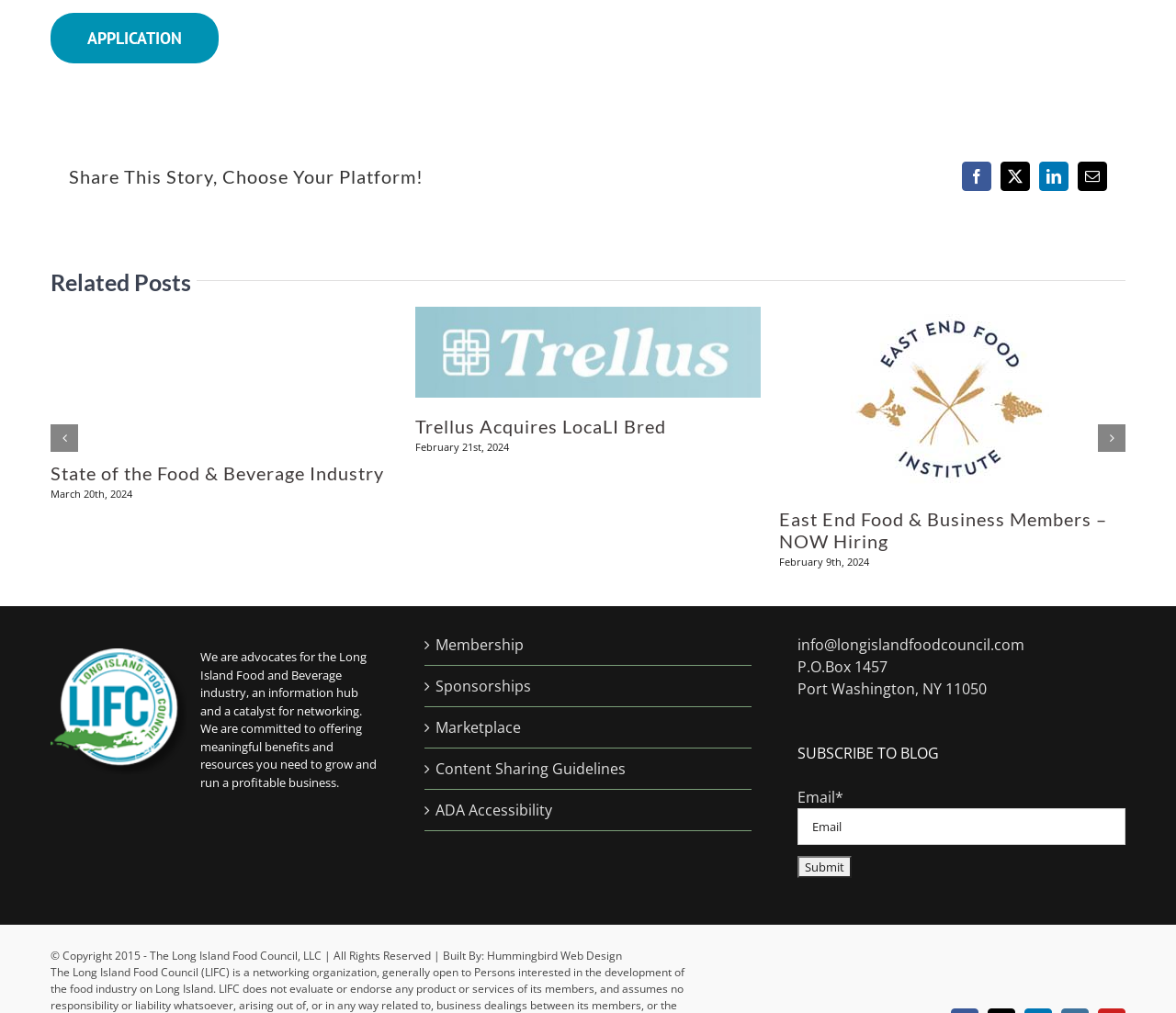Provide the bounding box coordinates of the HTML element described as: "aria-label="Trellus Acquires LocaLI Bred"". The bounding box coordinates should be four float numbers between 0 and 1, i.e., [left, top, right, bottom].

[0.353, 0.303, 0.647, 0.323]